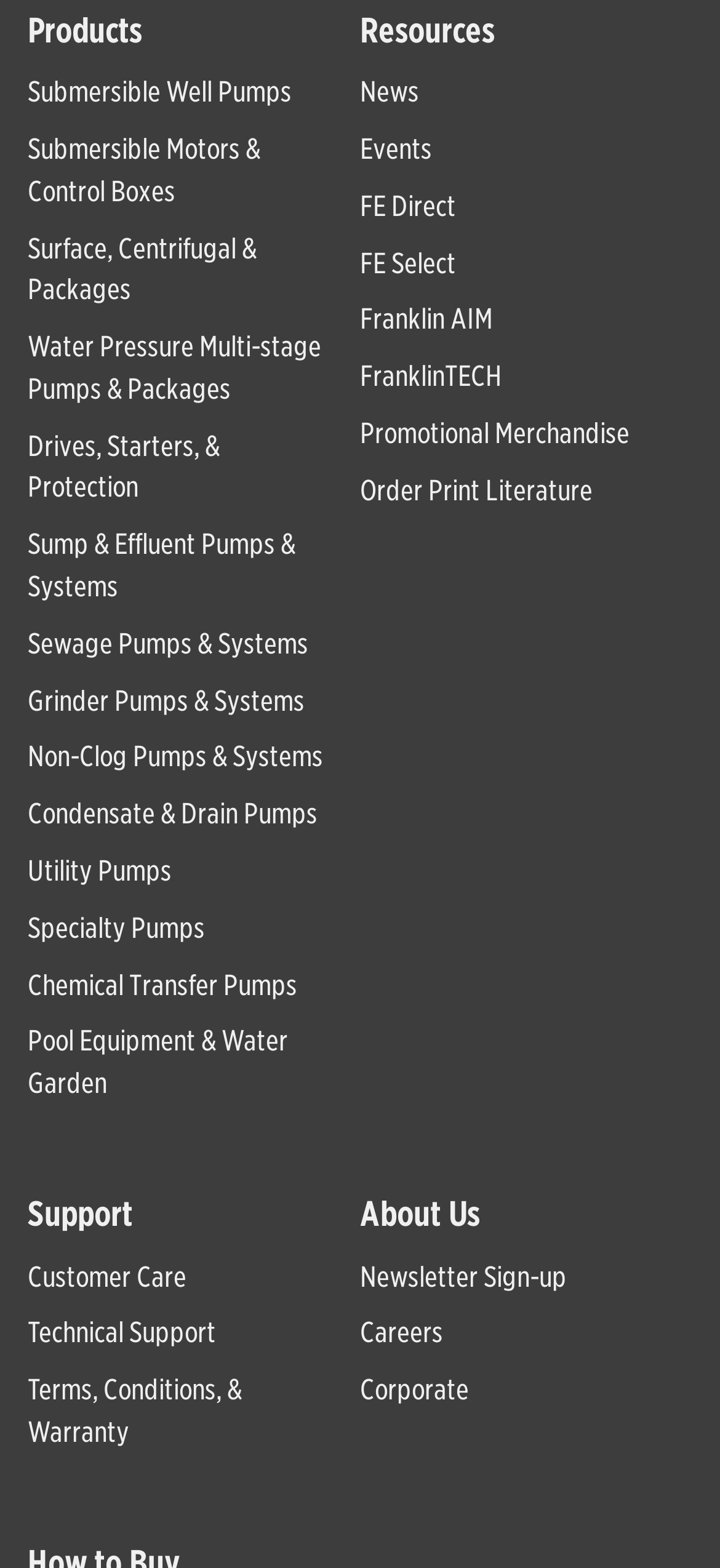Determine the bounding box coordinates of the region I should click to achieve the following instruction: "Click on Products". Ensure the bounding box coordinates are four float numbers between 0 and 1, i.e., [left, top, right, bottom].

[0.038, 0.005, 0.197, 0.031]